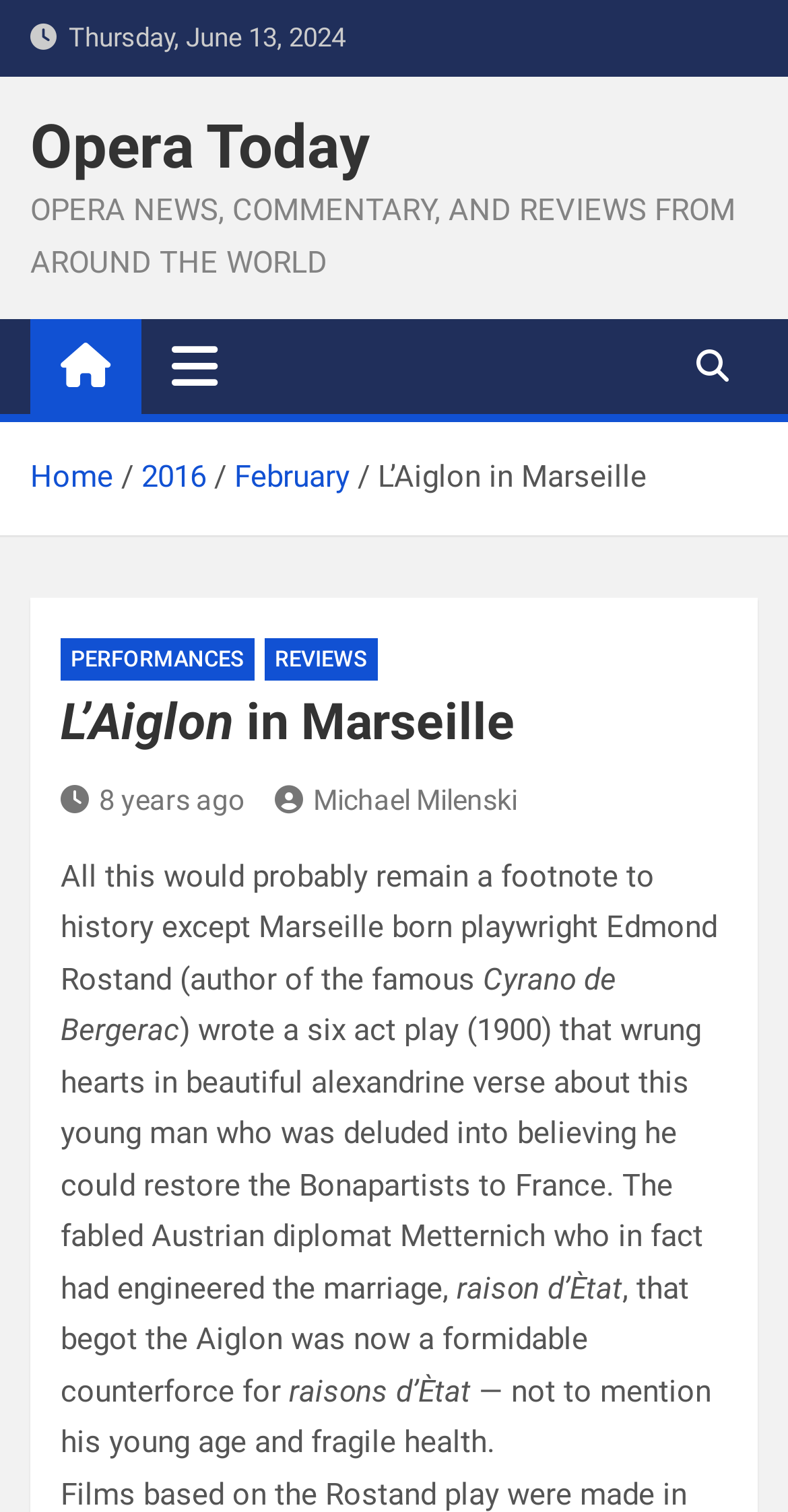Find the bounding box coordinates of the clickable area required to complete the following action: "Click the Opera Today link".

[0.038, 0.074, 0.469, 0.12]